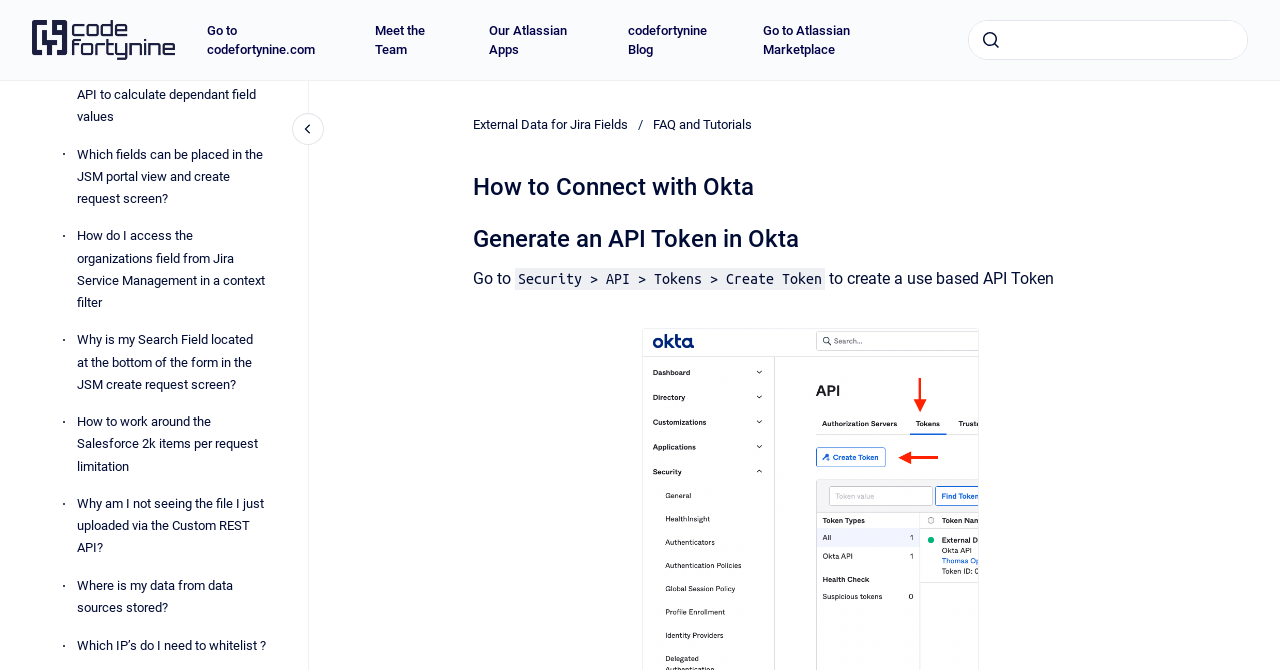Please identify the bounding box coordinates of the area that needs to be clicked to follow this instruction: "Create a dependent field".

[0.06, 0.026, 0.216, 0.079]